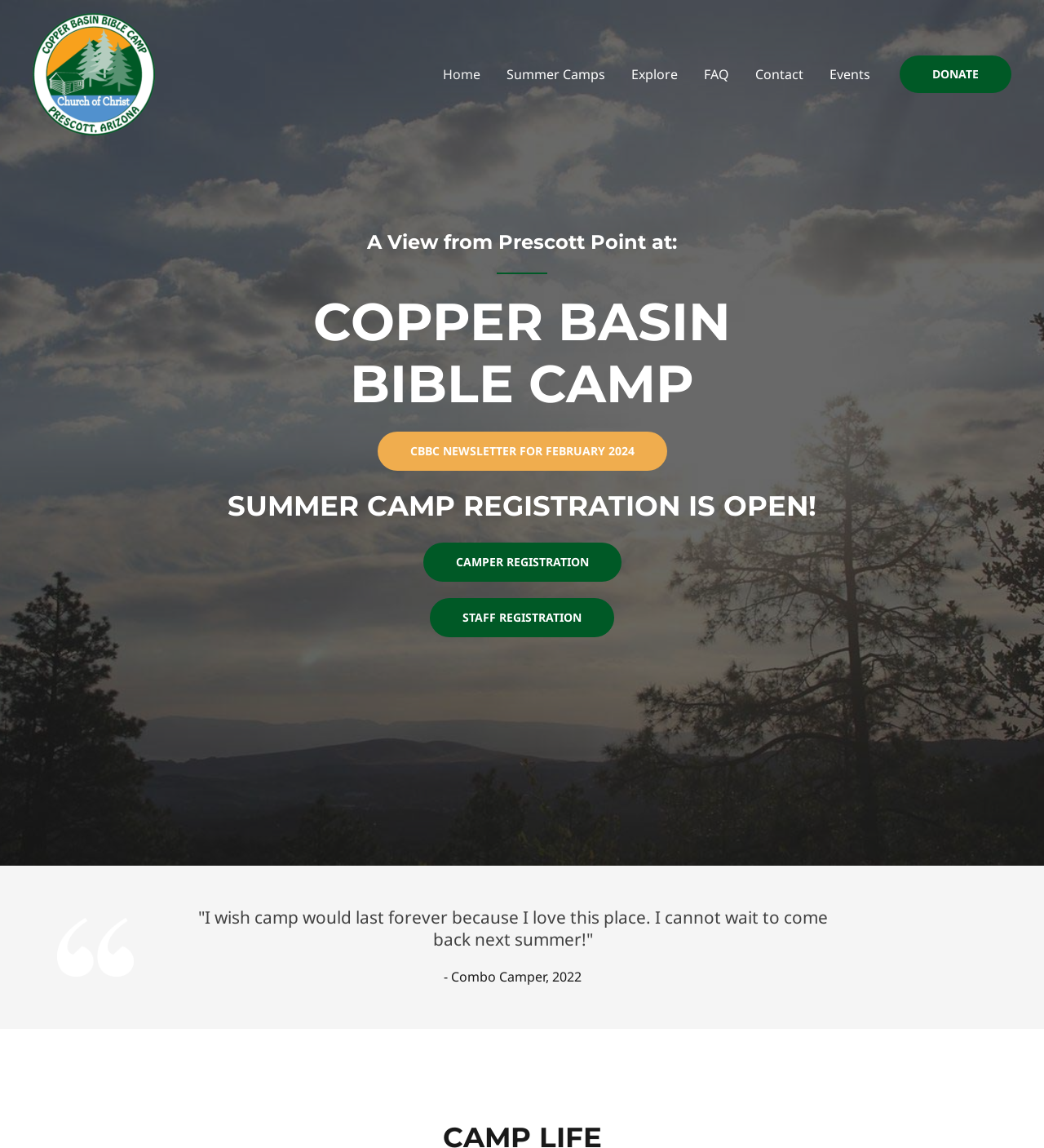Locate the bounding box coordinates of the area where you should click to accomplish the instruction: "Search for something".

None